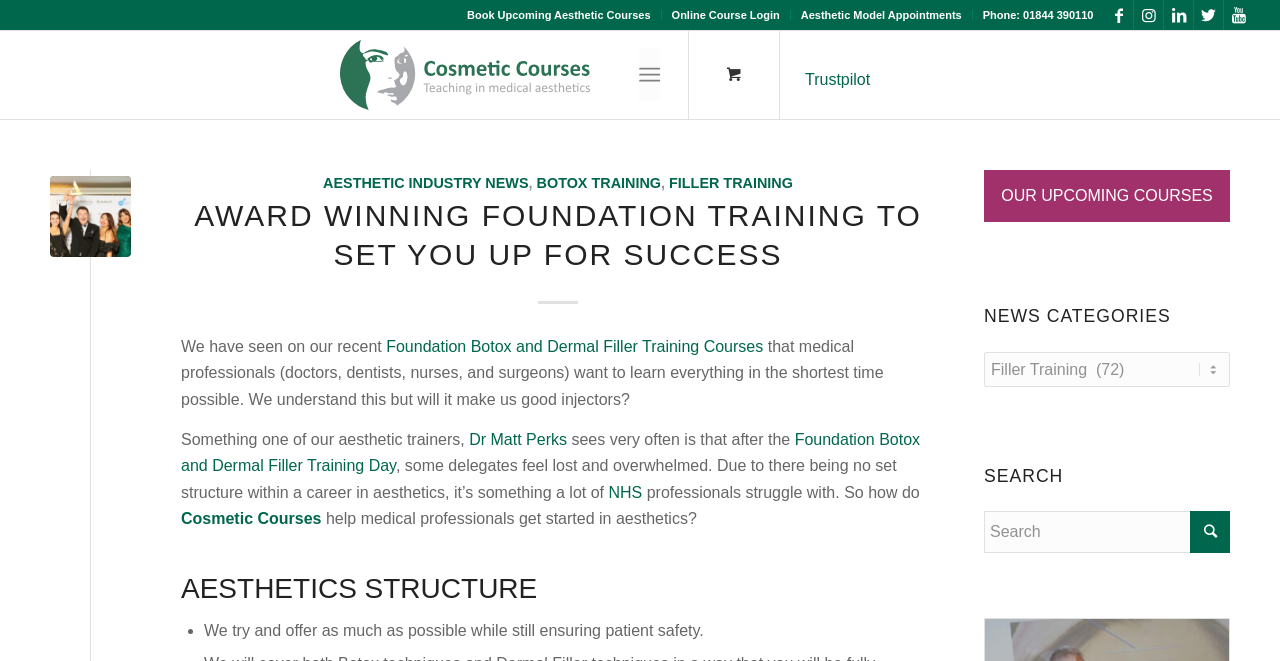What is the phone number to contact for aesthetic model appointments?
Please provide a comprehensive answer based on the contents of the image.

I found this answer by looking at the link 'Phone: 01844 390110' which is located near the link 'Aesthetic Model Appointments', suggesting that it is the phone number to contact for aesthetic model appointments.